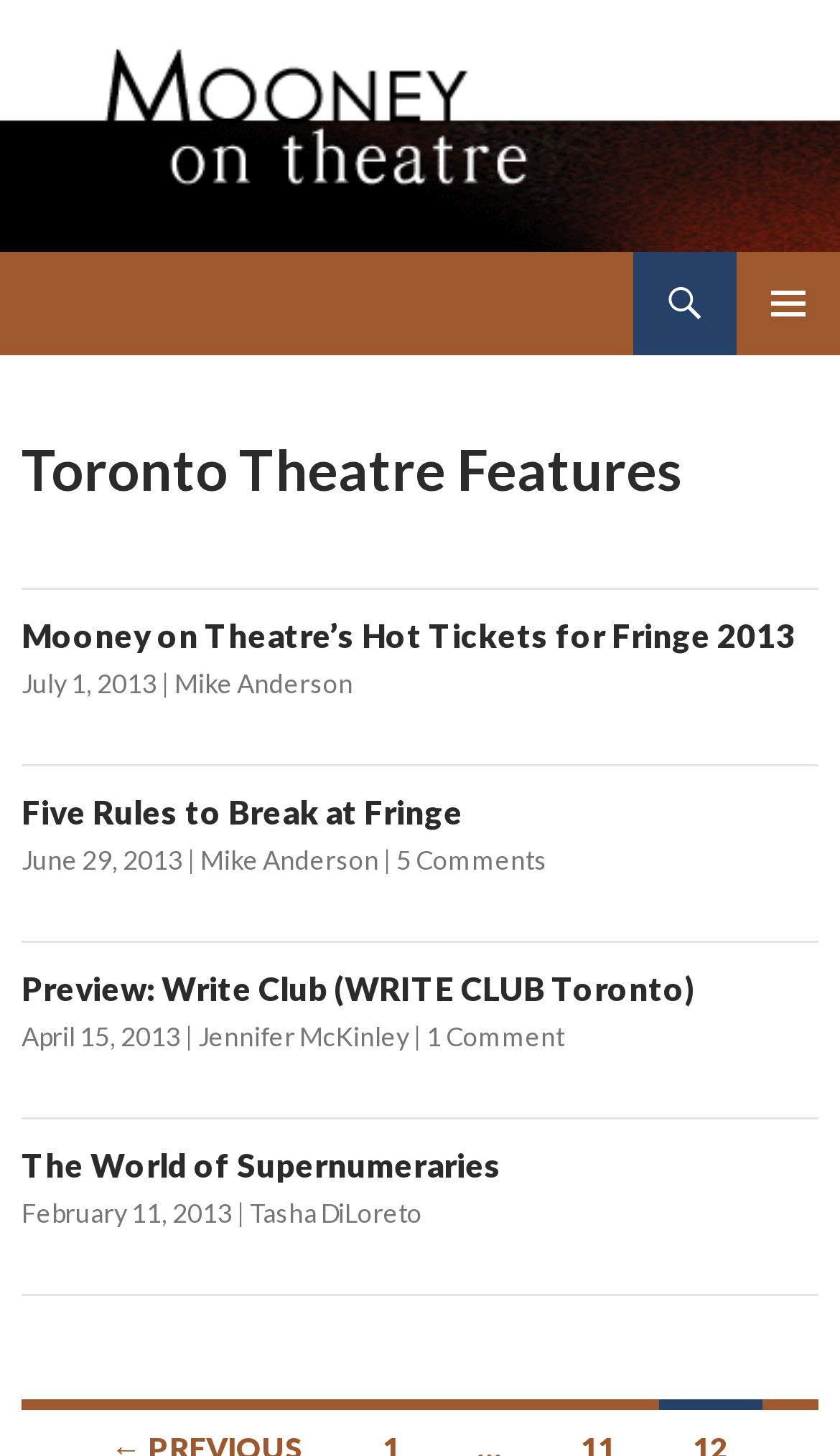Pinpoint the bounding box coordinates of the element you need to click to execute the following instruction: "Read Mooney on Theatre’s Hot Tickets for Fringe 2013". The bounding box should be represented by four float numbers between 0 and 1, in the format [left, top, right, bottom].

[0.026, 0.423, 0.946, 0.449]